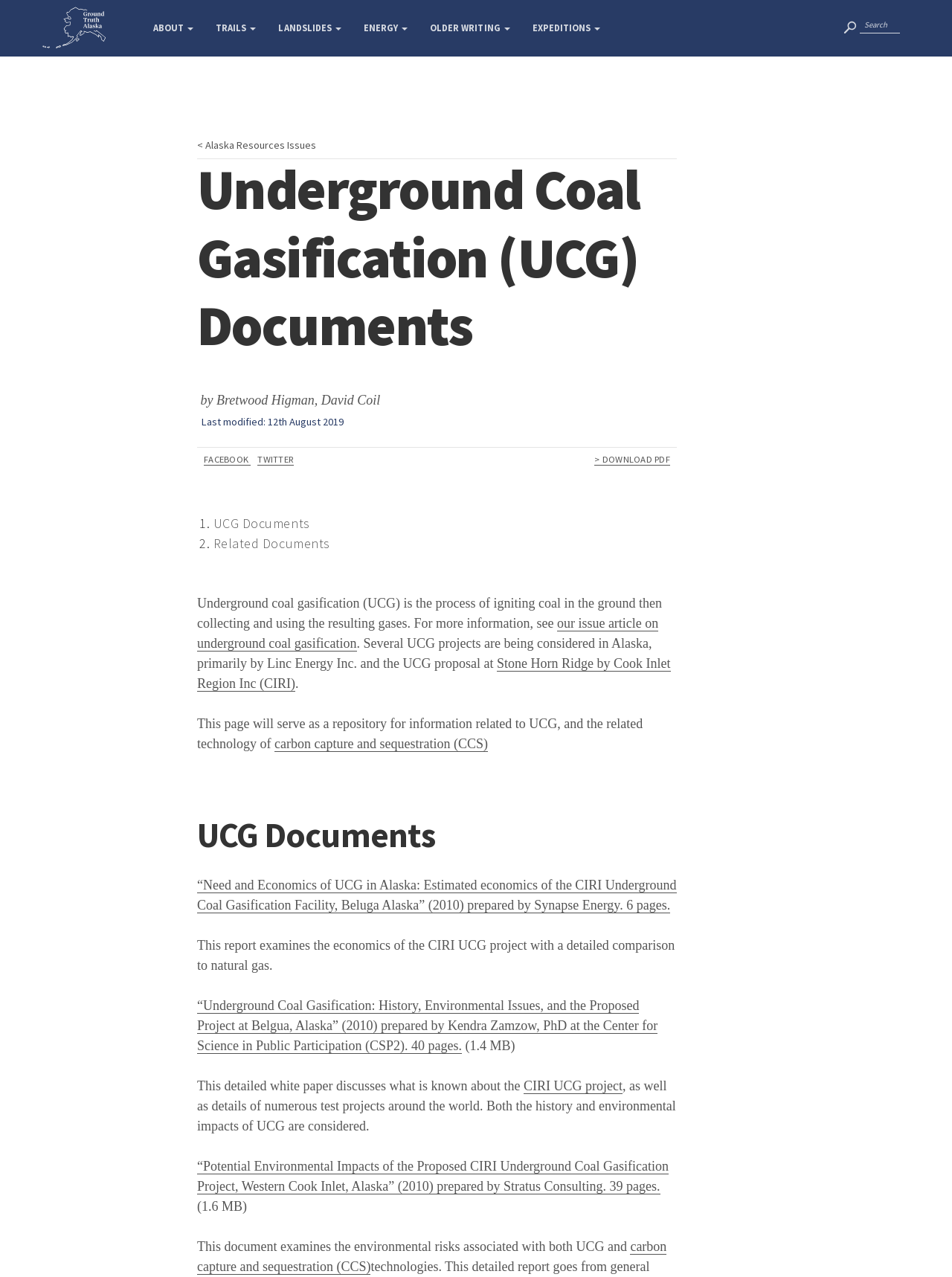What is the main topic of this webpage? Analyze the screenshot and reply with just one word or a short phrase.

Underground Coal Gasification